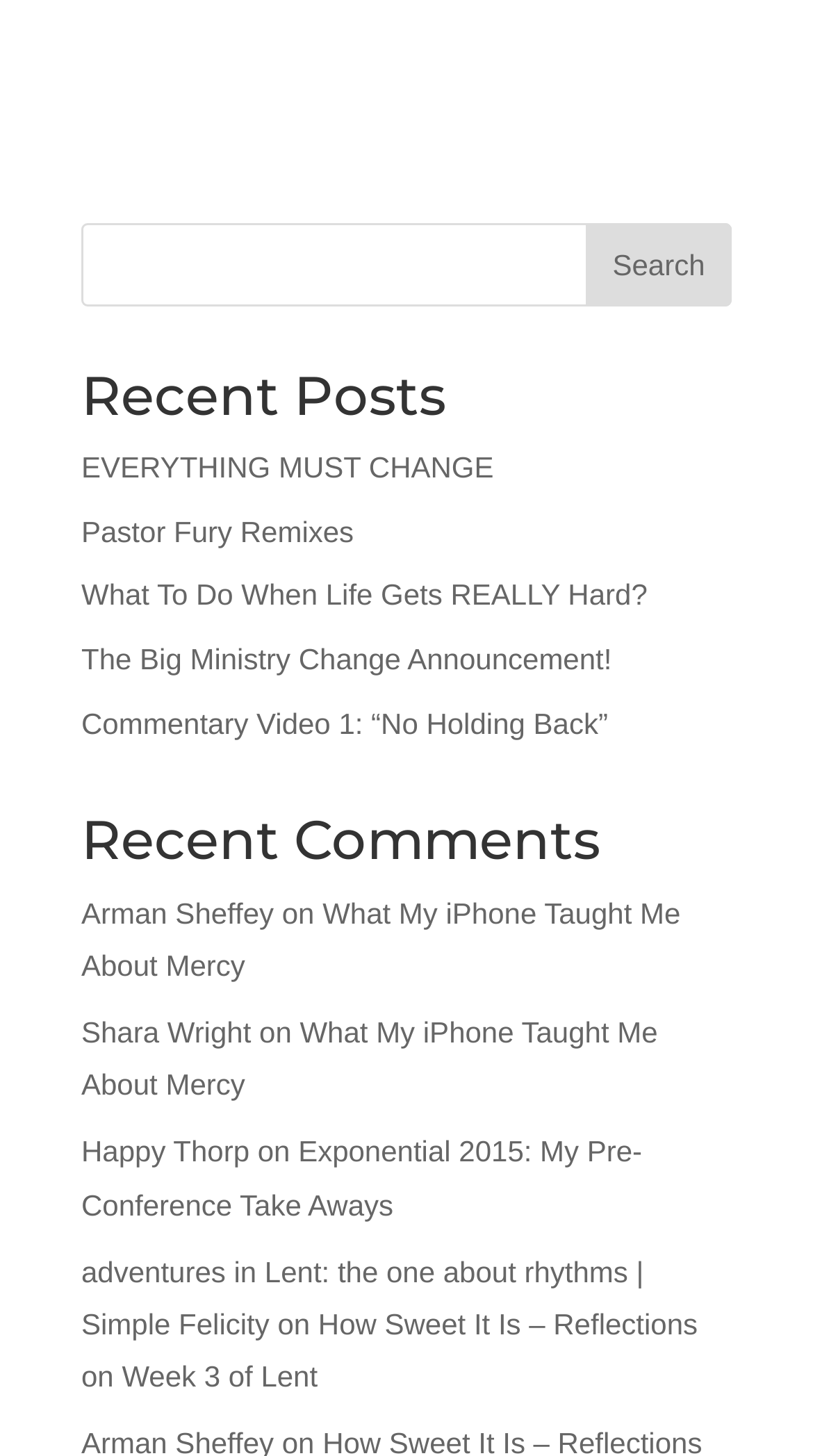Predict the bounding box of the UI element that fits this description: "Search".

[0.721, 0.153, 0.9, 0.21]